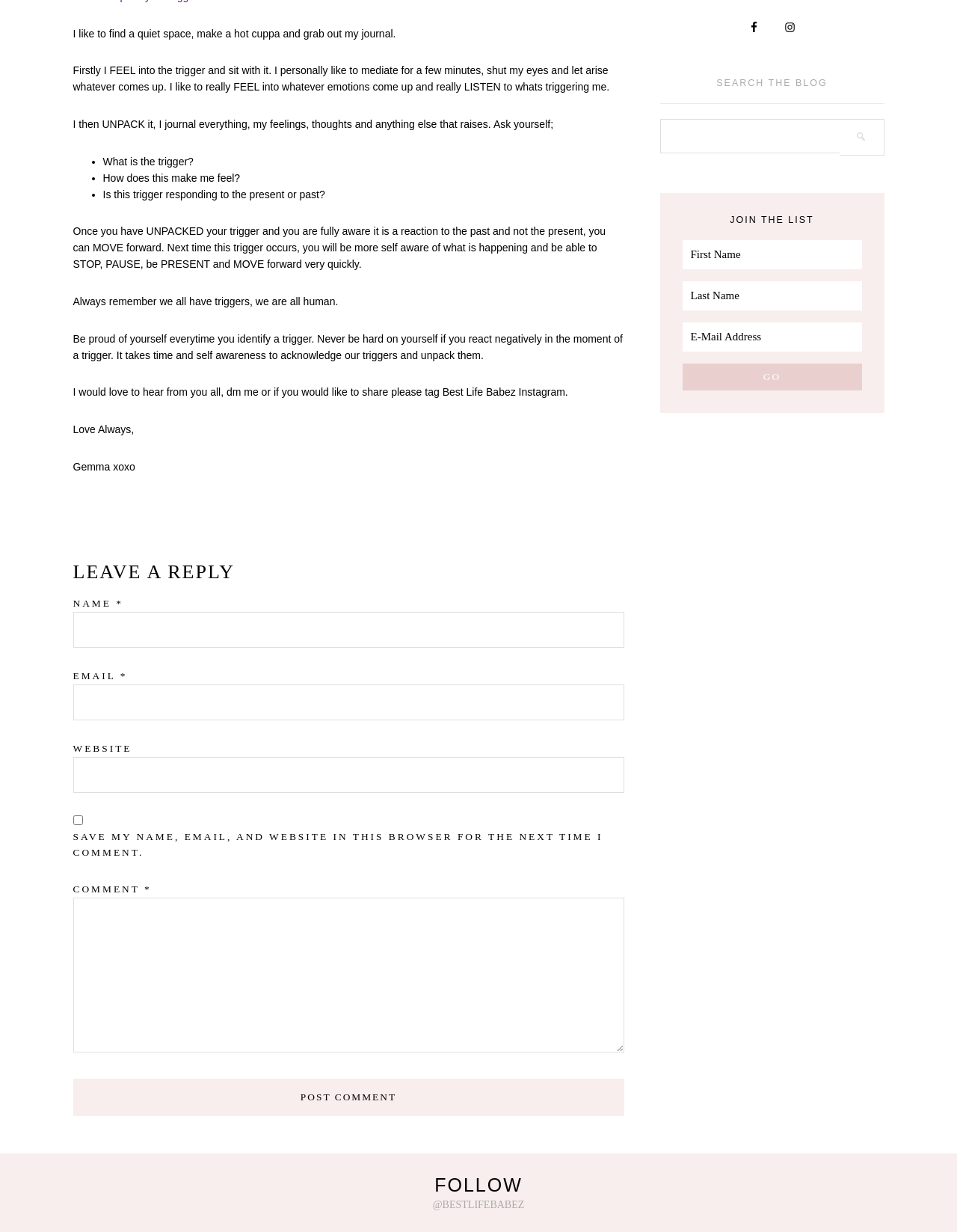Extract the bounding box coordinates of the UI element described by: "title="Facebook"". The coordinates should include four float numbers ranging from 0 to 1, e.g., [left, top, right, bottom].

None